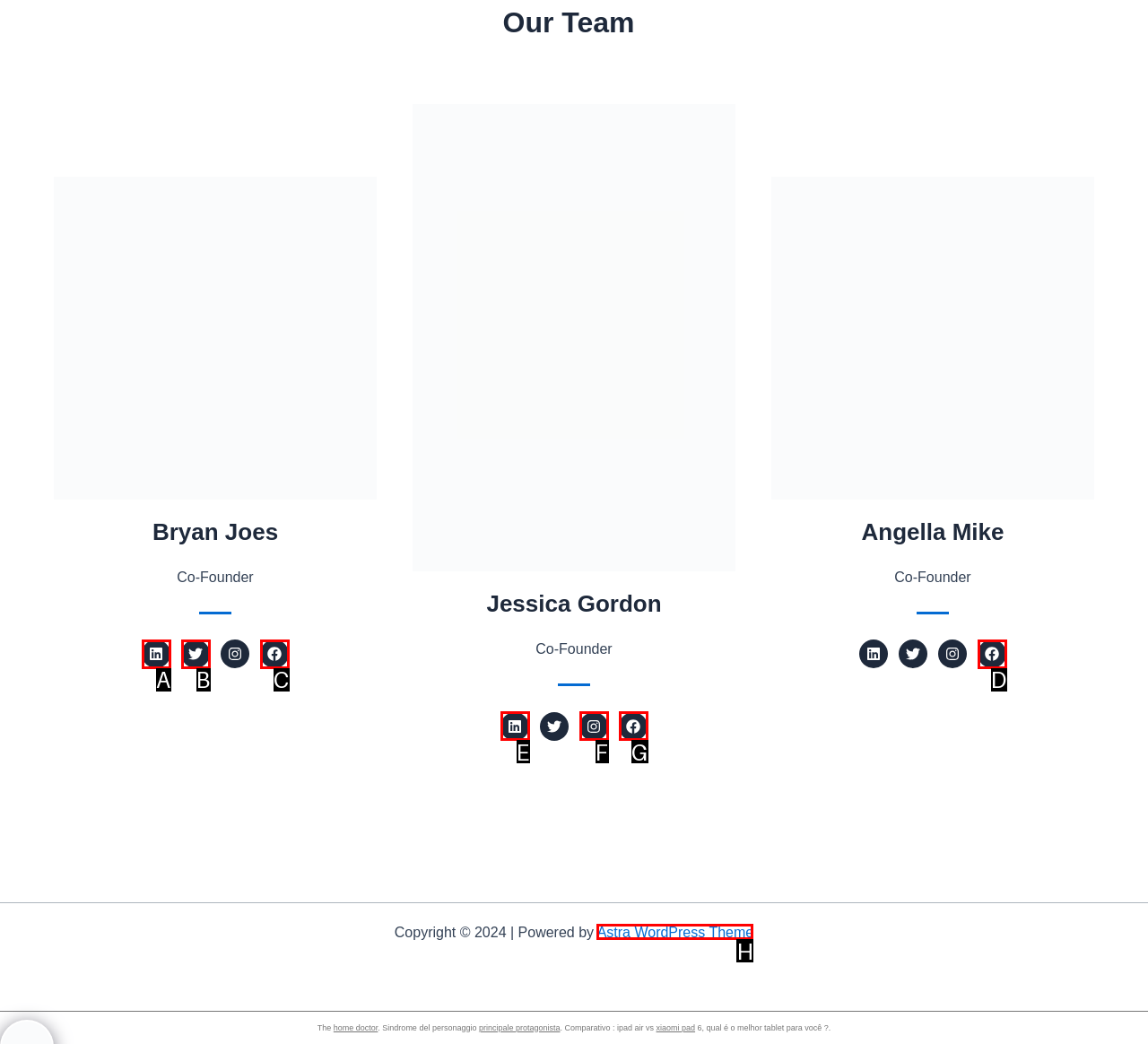Tell me which letter corresponds to the UI element that should be clicked to fulfill this instruction: Visit Astra WordPress Theme website
Answer using the letter of the chosen option directly.

H